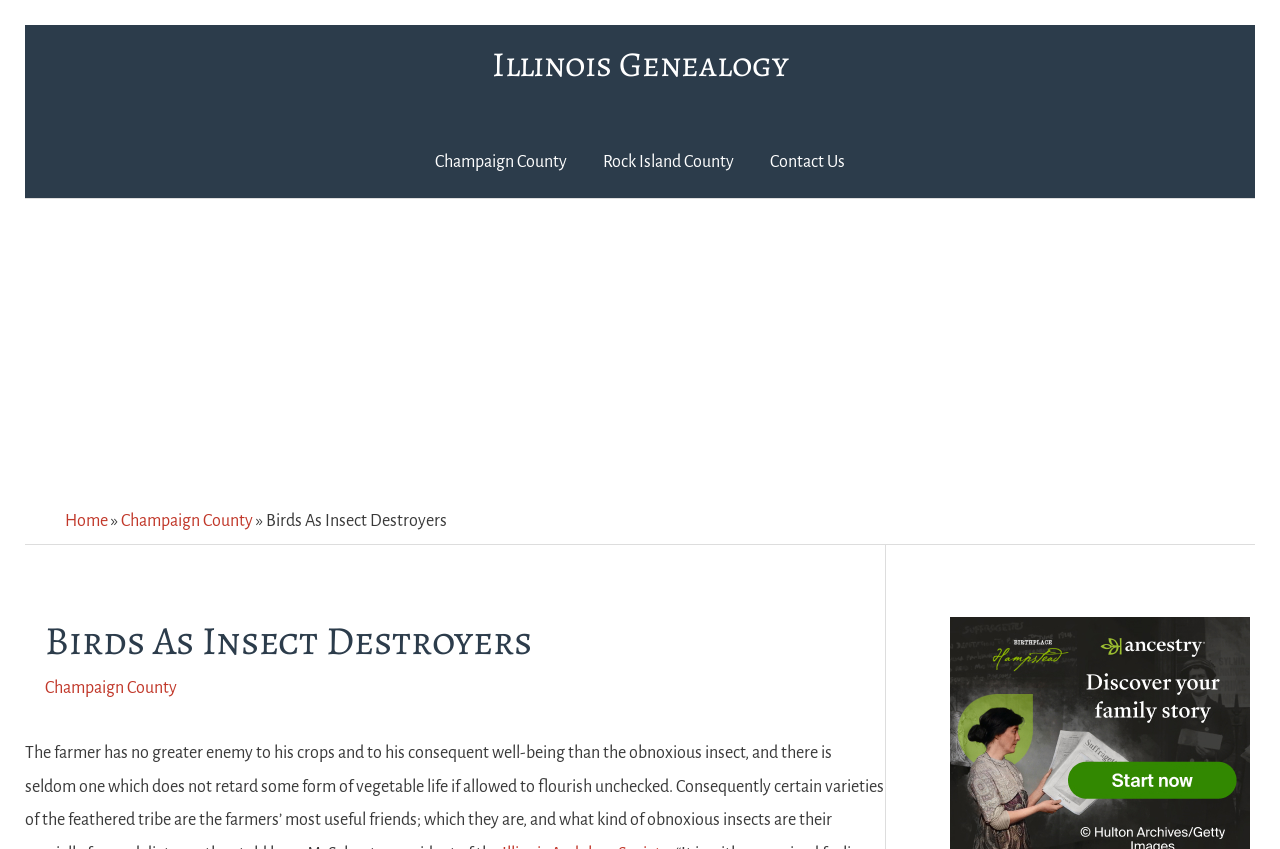Is there a link to 'Home' in the webpage?
Answer the question with detailed information derived from the image.

I found a link element with the text 'Home' under the 'breadcrumbs' navigation element, so yes, there is a link to 'Home' in the webpage.